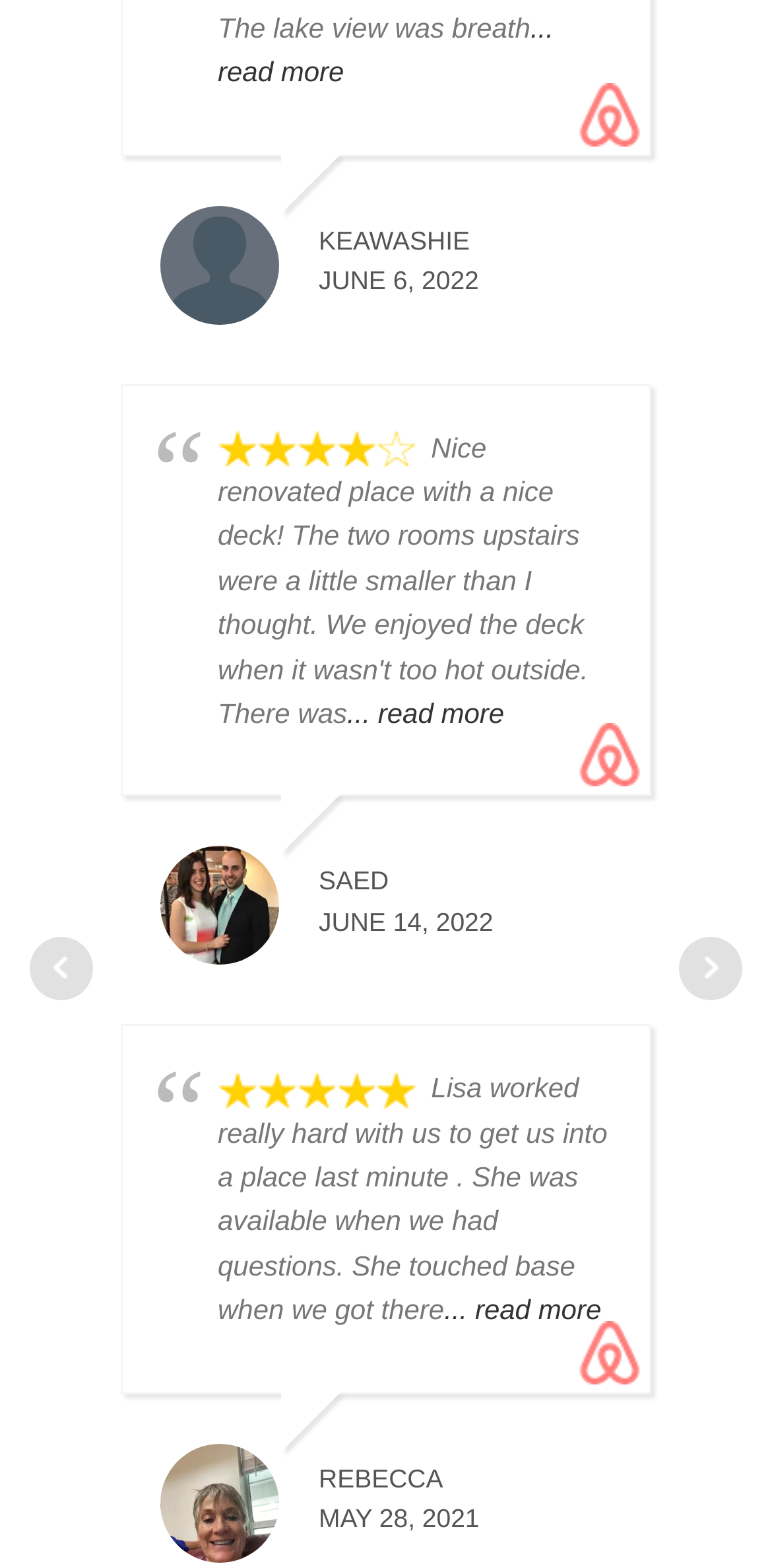Extract the bounding box coordinates of the UI element described by: "... read more". The coordinates should include four float numbers ranging from 0 to 1, e.g., [left, top, right, bottom].

[0.575, 0.825, 0.779, 0.845]